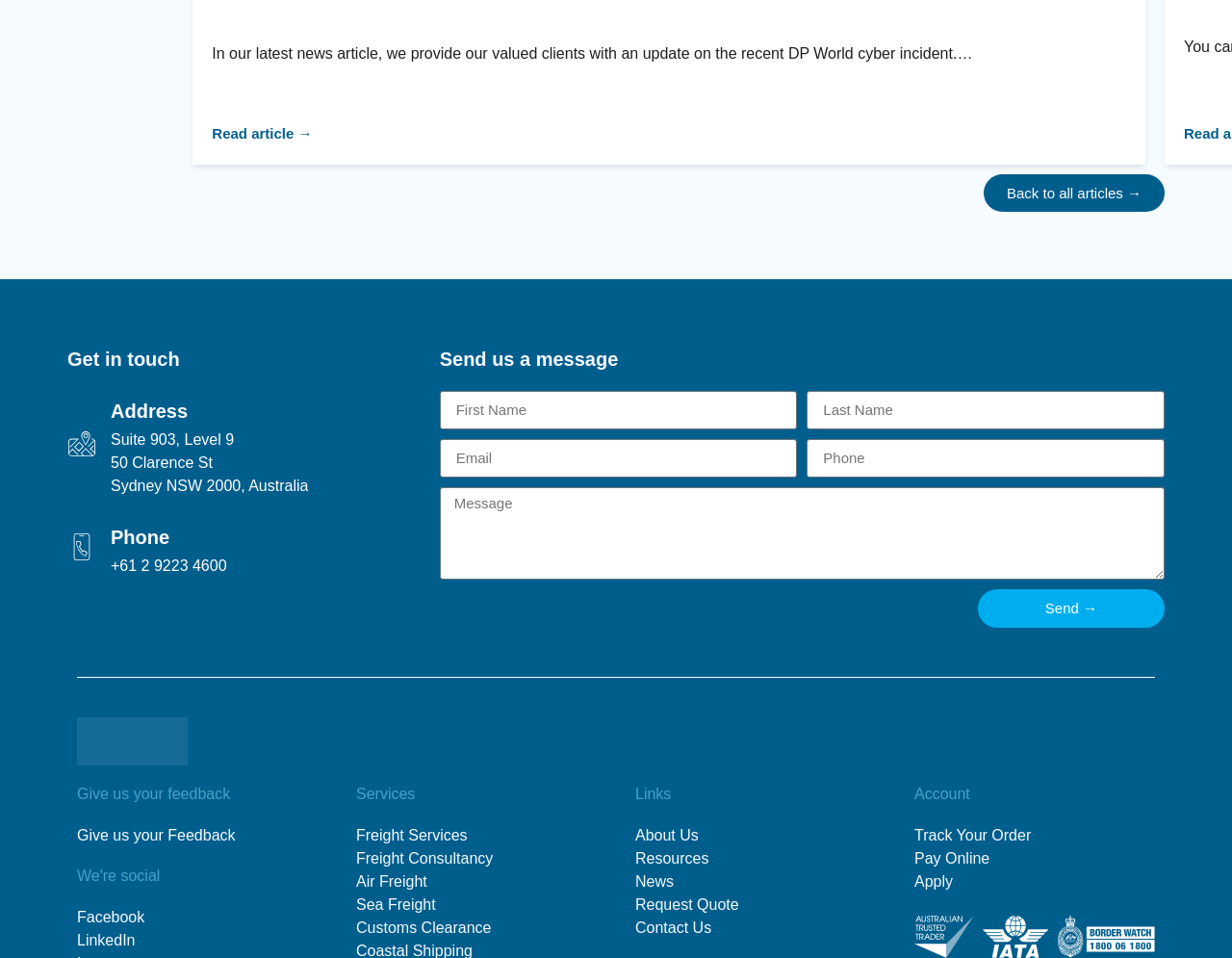Please find the bounding box coordinates of the element's region to be clicked to carry out this instruction: "Give feedback to the company".

[0.062, 0.86, 0.258, 0.884]